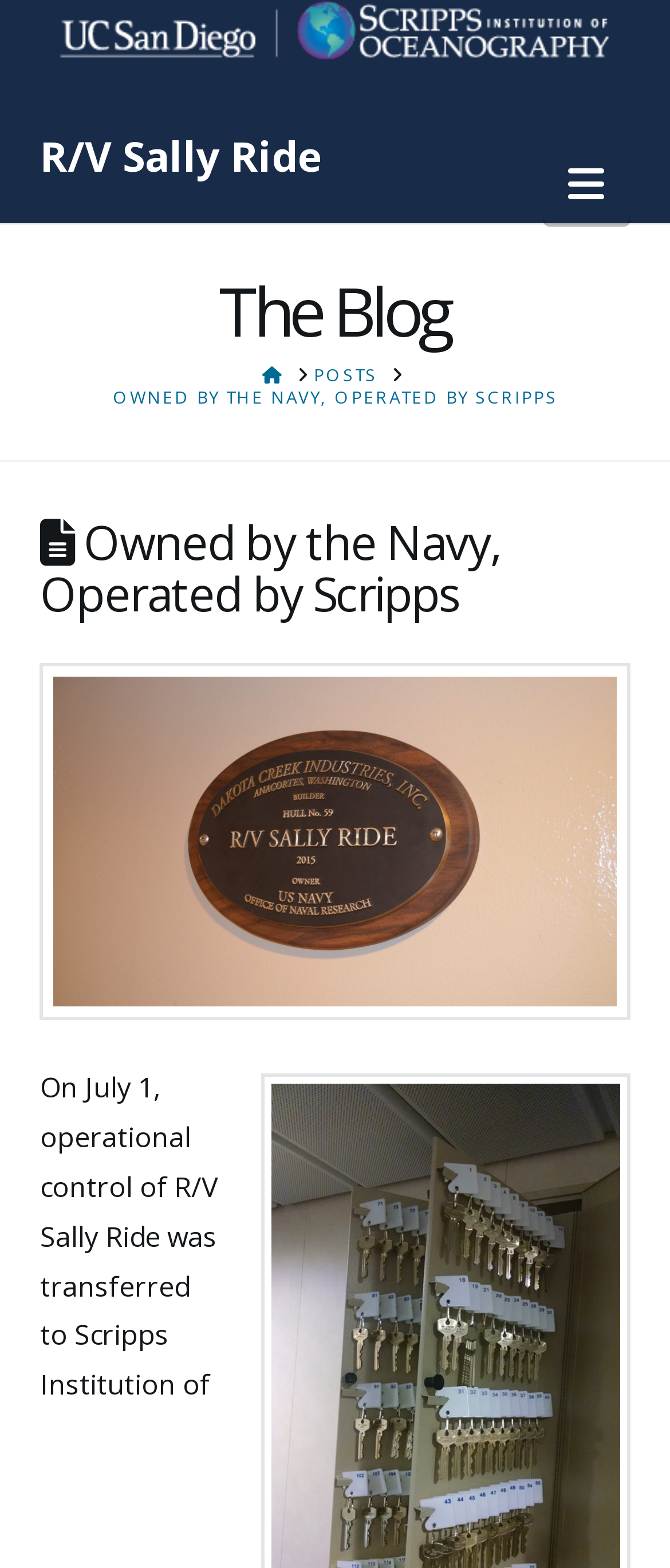What is the name of the research vessel?
Examine the image closely and answer the question with as much detail as possible.

The name of the research vessel can be found in the link 'R/V Sally Ride' which is located at the top of the webpage, indicating that the webpage is related to this vessel.